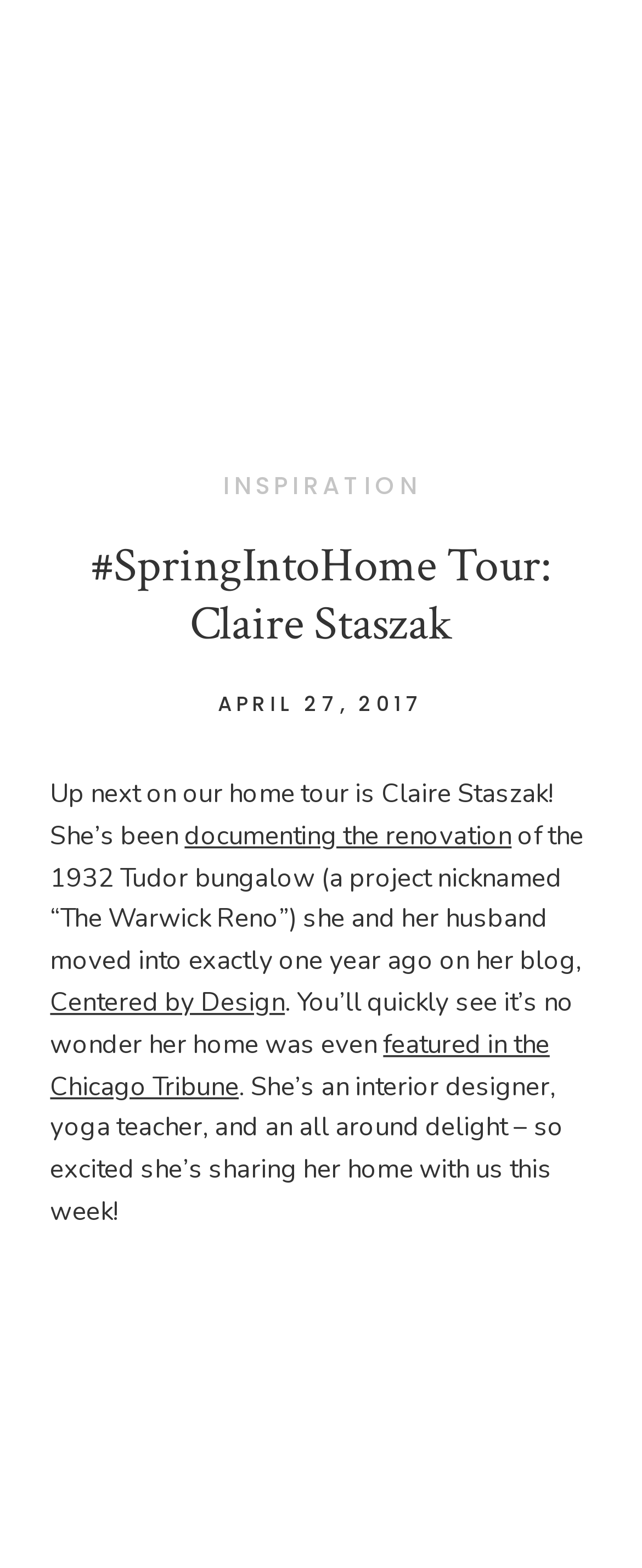Where was Claire Staszak's home featured?
Please provide a single word or phrase answer based on the image.

Chicago Tribune